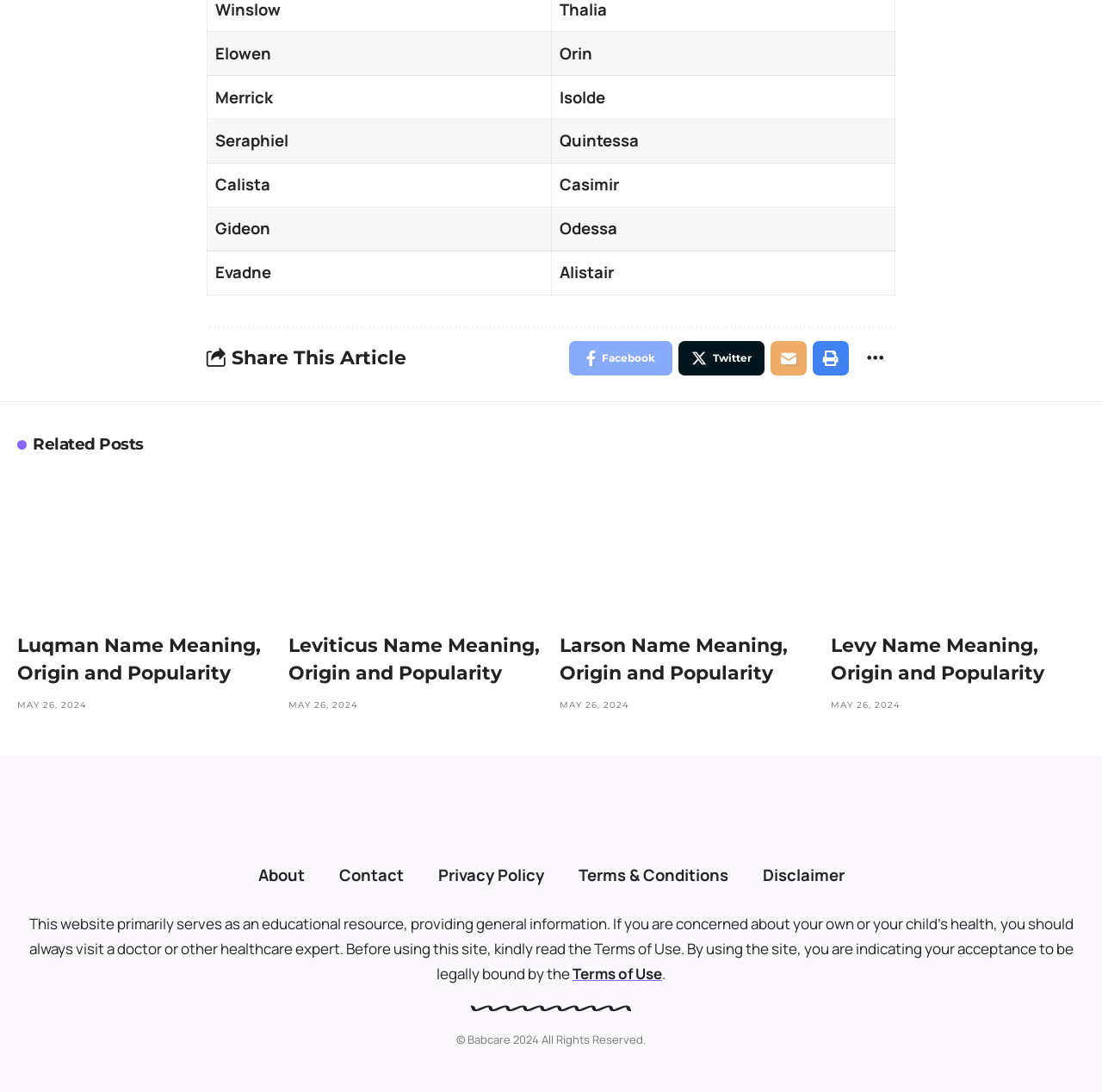Please find the bounding box coordinates of the section that needs to be clicked to achieve this instruction: "Check the Related Posts".

[0.03, 0.397, 0.13, 0.416]